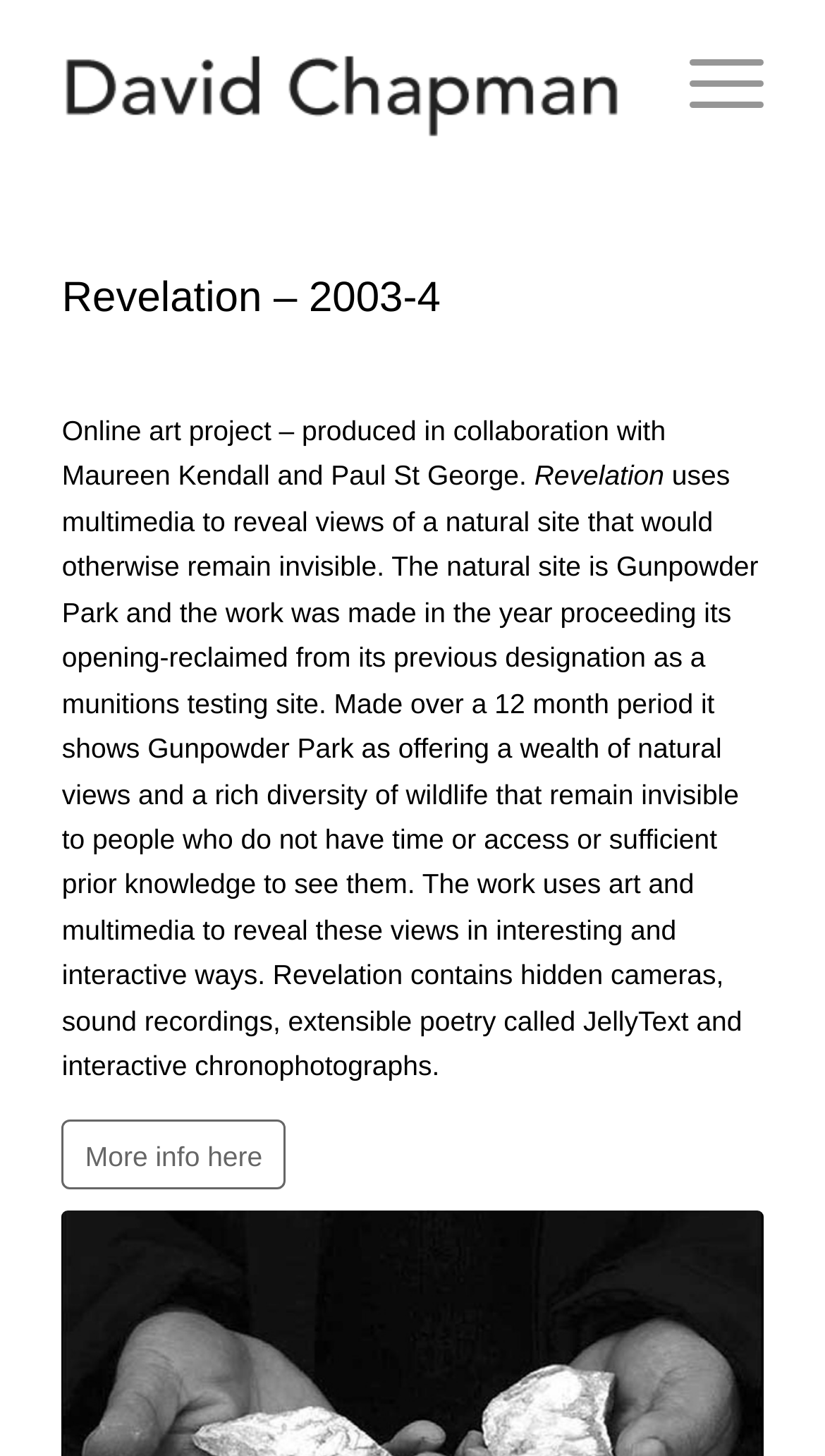Respond with a single word or phrase:
What is the purpose of the project?

to reveal views of a natural site